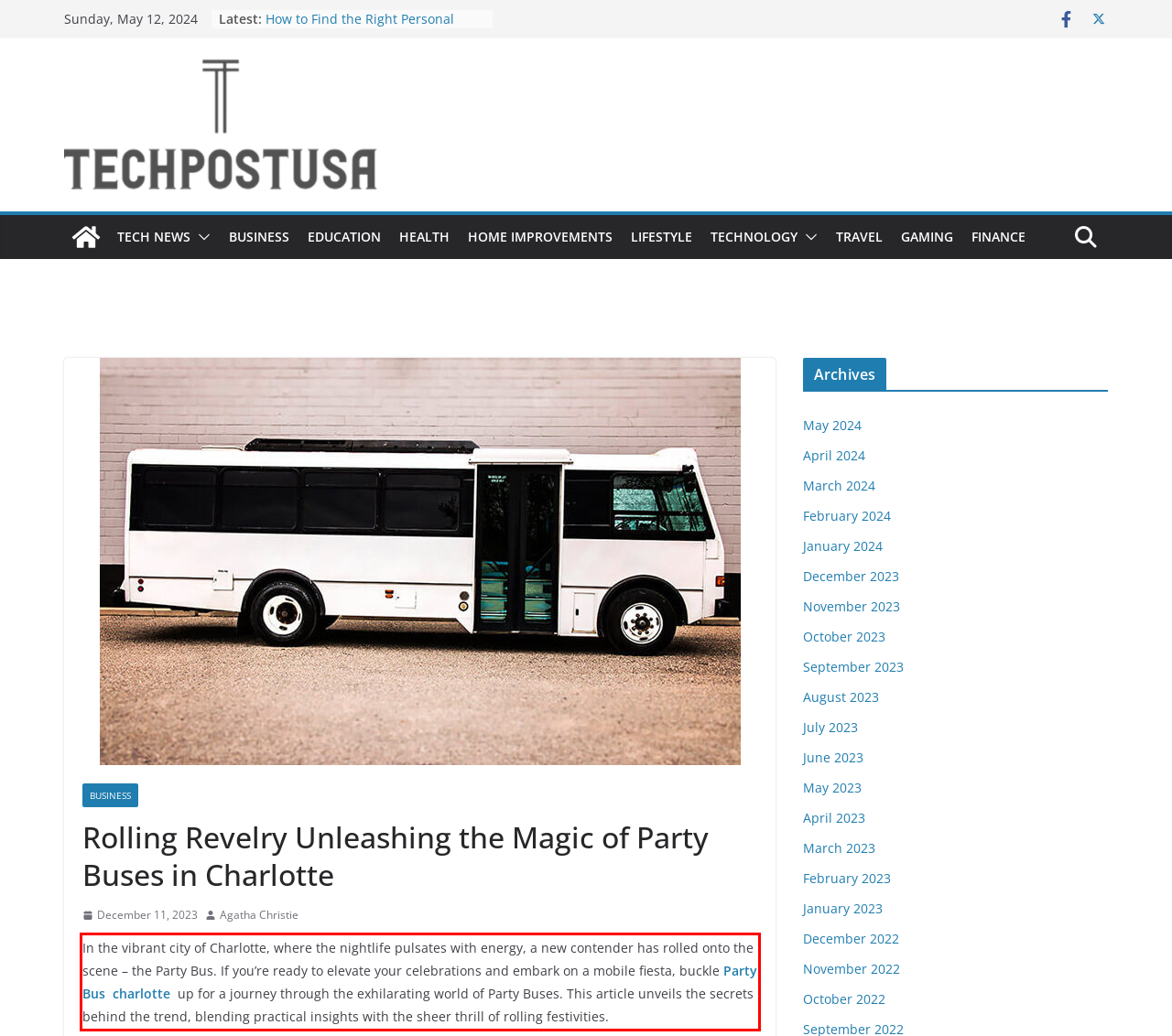You have a screenshot of a webpage where a UI element is enclosed in a red rectangle. Perform OCR to capture the text inside this red rectangle.

In the vibrant city of Charlotte, where the nightlife pulsates with energy, a new contender has rolled onto the scene – the Party Bus. If you’re ready to elevate your celebrations and embark on a mobile fiesta, buckle Party Bus charlotte up for a journey through the exhilarating world of Party Buses. This article unveils the secrets behind the trend, blending practical insights with the sheer thrill of rolling festivities.